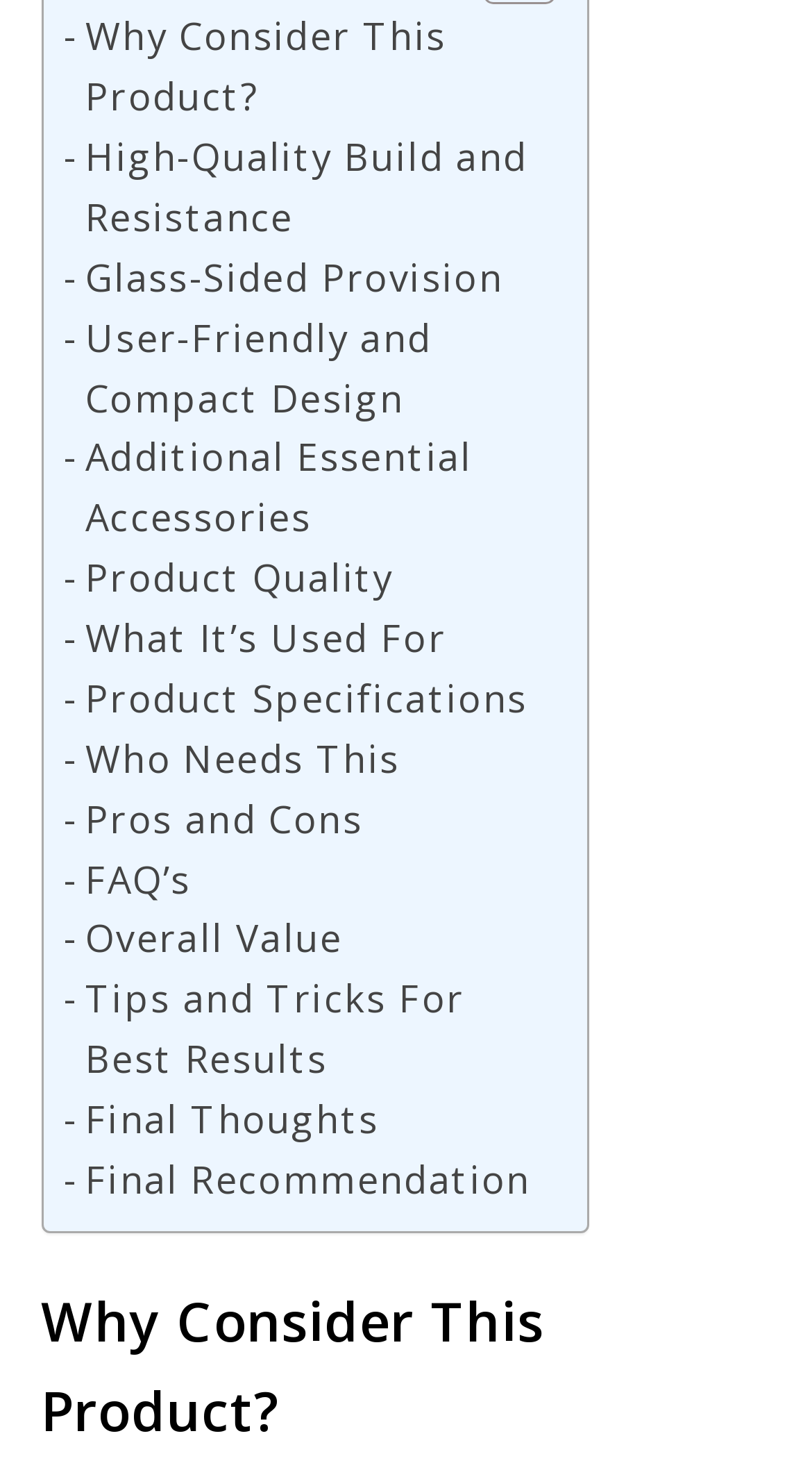Given the element description Final Recommendation, identify the bounding box coordinates for the UI element on the webpage screenshot. The format should be (top-left x, top-left y, bottom-right x, bottom-right y), with values between 0 and 1.

[0.078, 0.782, 0.654, 0.823]